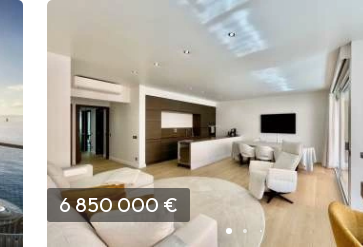Offer a detailed narrative of the scene depicted in the image.

This image showcases a modern and elegantly designed interior space, likely part of a high-end residence. Bright, spacious, and featuring light wooden flooring, the room includes a stylish living area with minimalistic furniture, including a plush white sofa. The decor emphasizes a clean aesthetic, with soft natural light filtering through large windows, enhancing the welcoming ambiance. A sleek kitchen is partially visible, indicating open-concept living.

In the lower section, prominently displayed, is the price tag of 6,850,000 €, suggesting that this luxurious property is positioned in the market as a premium offering, possibly appealing to affluent buyers. The blending of contemporary design elements along with functionality creates an inviting atmosphere, perfect for luxury living.